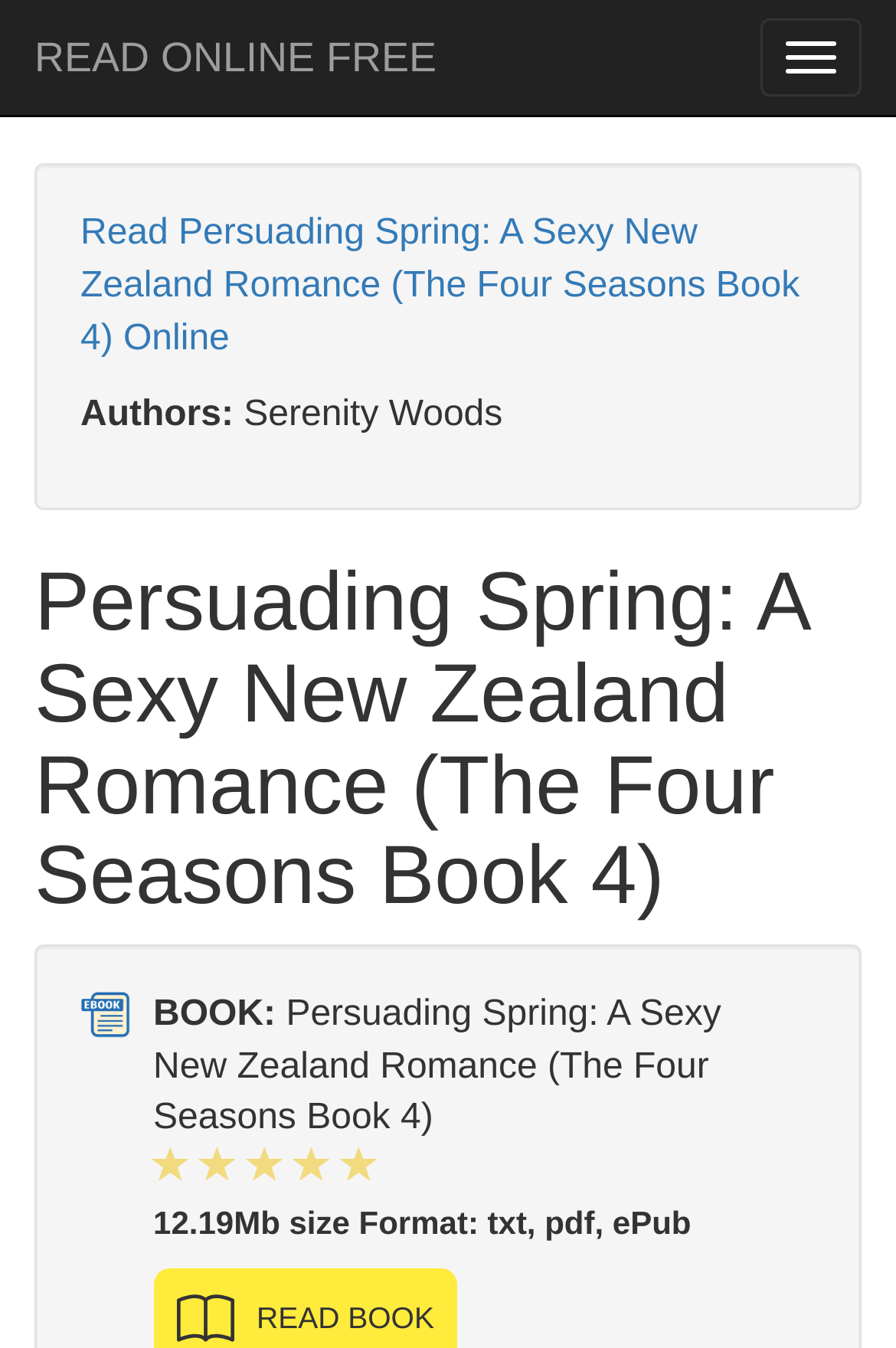Using the element description: "READ ONLINE FREE", determine the bounding box coordinates for the specified UI element. The coordinates should be four float numbers between 0 and 1, [left, top, right, bottom].

[0.0, 0.0, 0.526, 0.085]